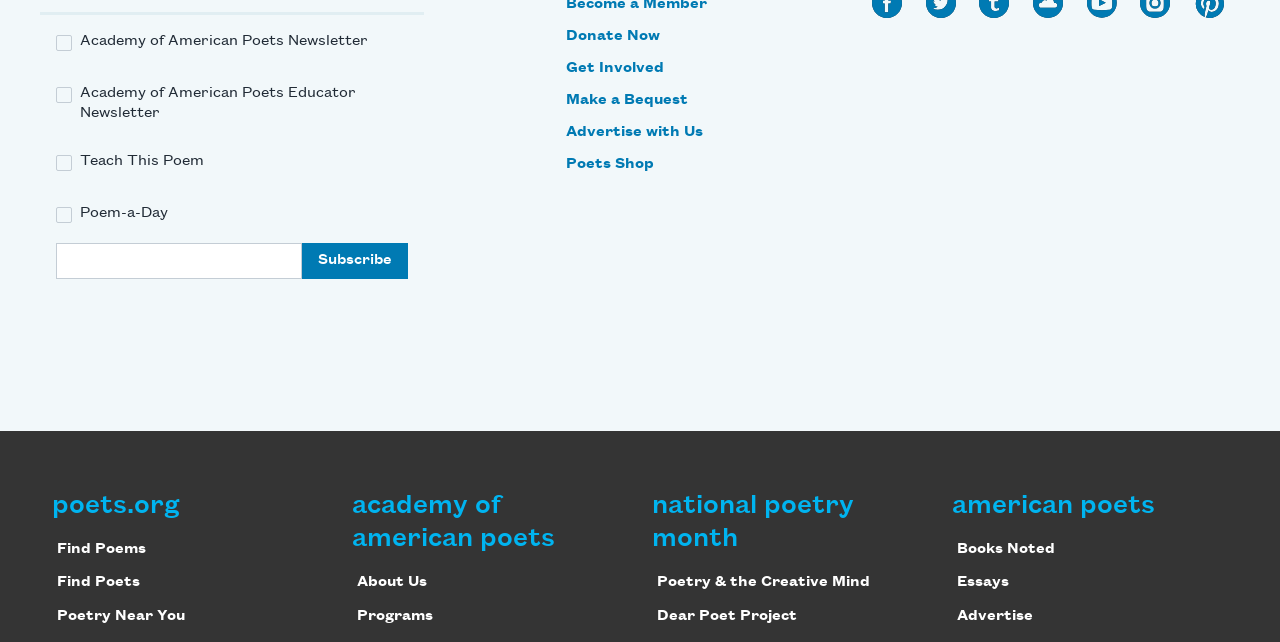Please identify the bounding box coordinates of the clickable area that will fulfill the following instruction: "Find poems". The coordinates should be in the format of four float numbers between 0 and 1, i.e., [left, top, right, bottom].

[0.044, 0.842, 0.114, 0.867]